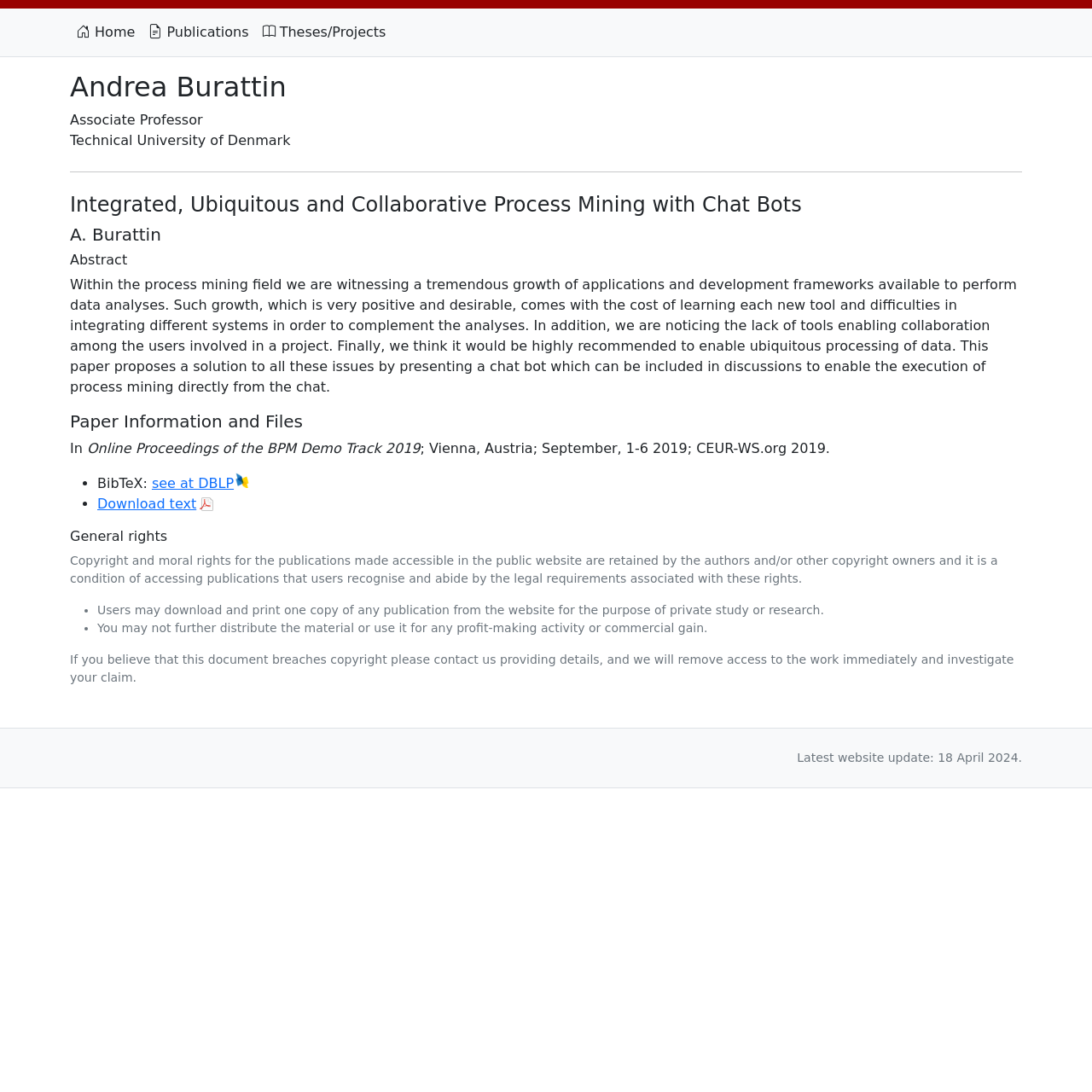What is the author's title?
We need a detailed and exhaustive answer to the question. Please elaborate.

The author's title can be found in the second paragraph of the webpage, where it is stated as 'Associate Professor'.